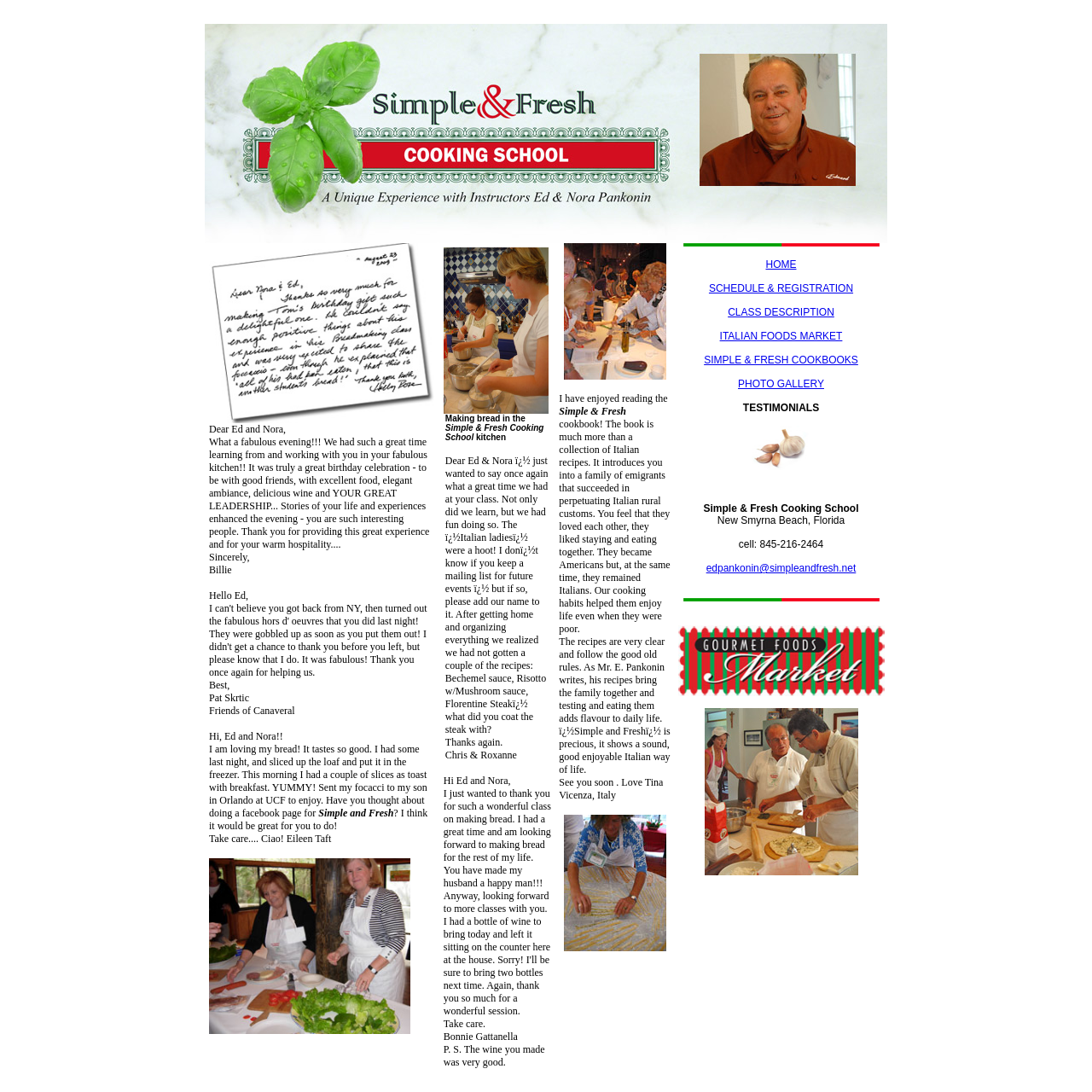Kindly determine the bounding box coordinates of the area that needs to be clicked to fulfill this instruction: "Contact via edpankonin@simpleandfresh.net".

[0.647, 0.515, 0.784, 0.526]